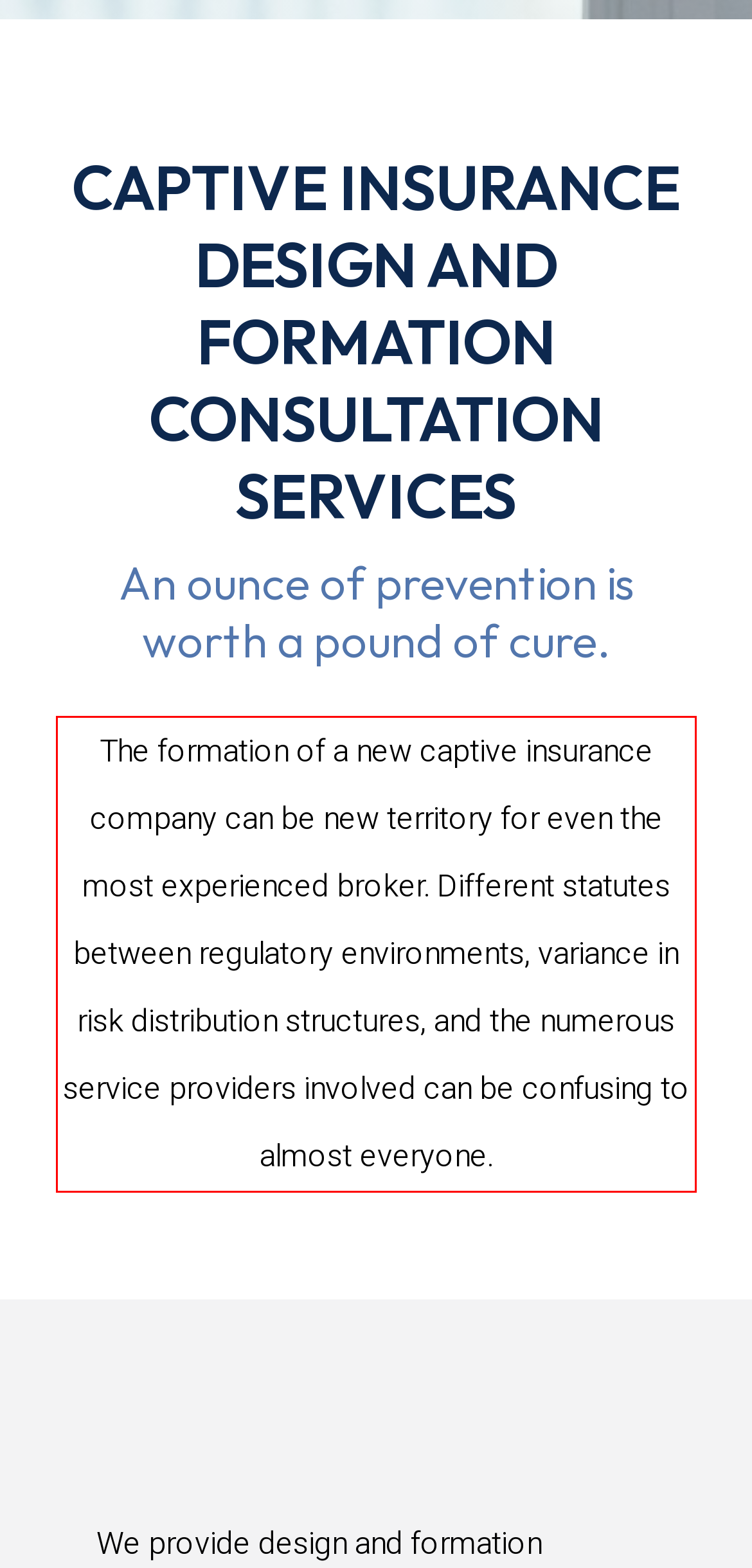Look at the screenshot of the webpage, locate the red rectangle bounding box, and generate the text content that it contains.

The formation of a new captive insurance company can be new territory for even the most experienced broker. Different statutes between regulatory environments, variance in risk distribution structures, and the numerous service providers involved can be confusing to almost everyone.